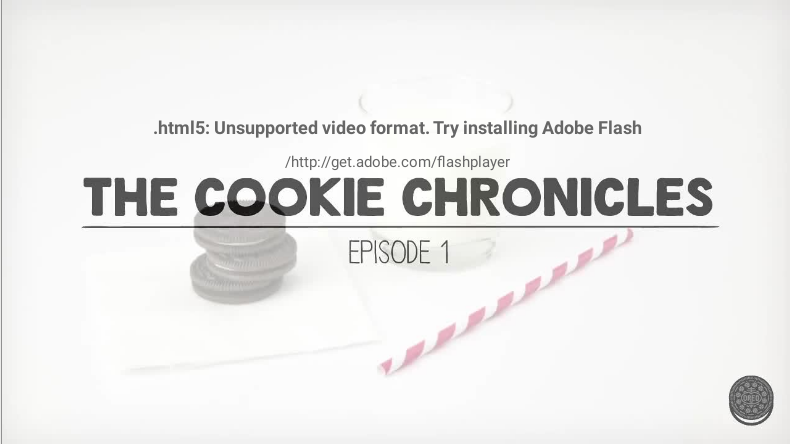What is behind the cookies?
Please give a detailed answer to the question using the information shown in the image.

Behind the cookies, a glass of milk complements the scene, emphasizing the classic pairing of Oreos and milk, which is a well-known and iconic combination.